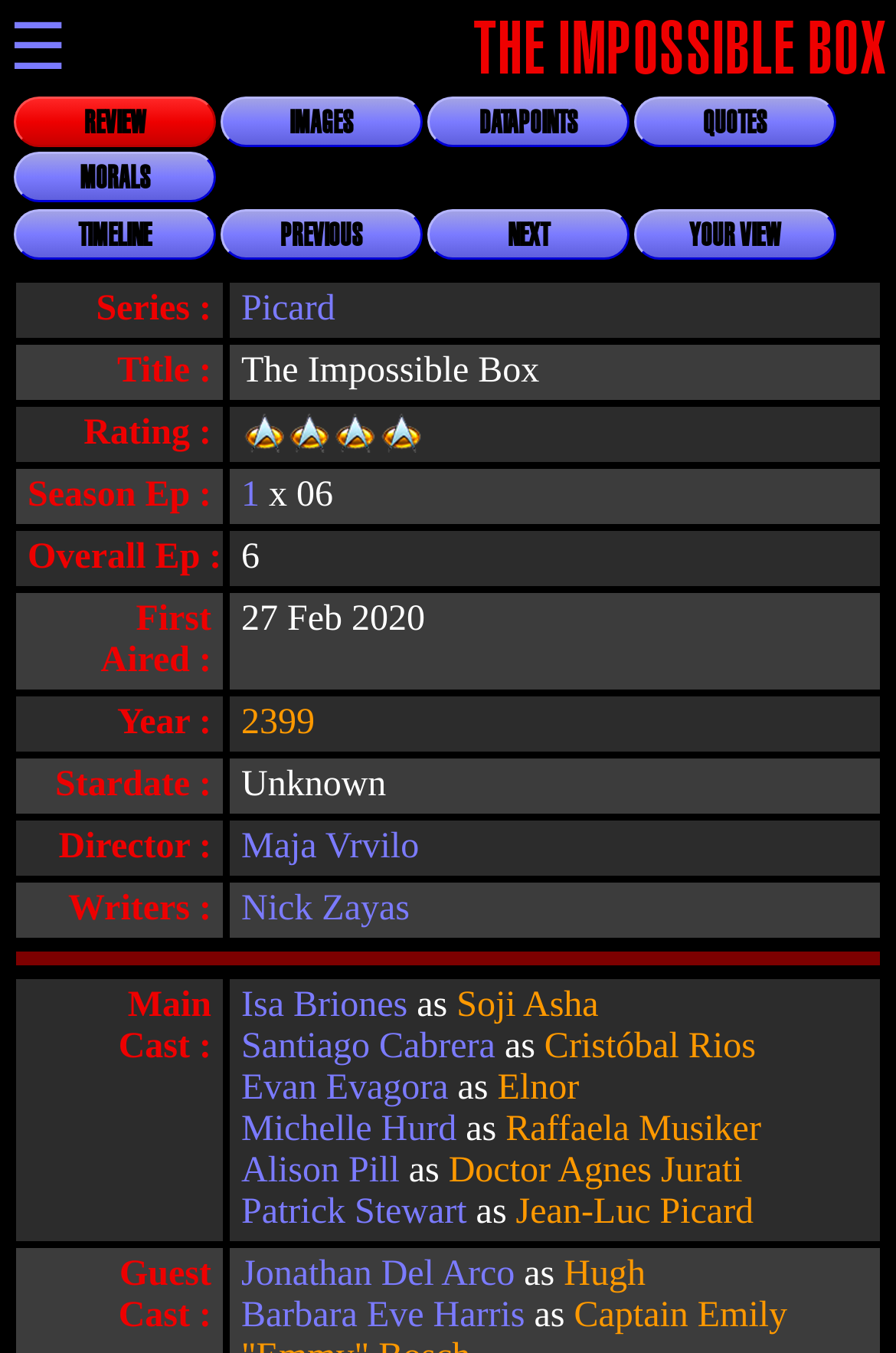Please identify the coordinates of the bounding box for the clickable region that will accomplish this instruction: "Click on the 'REVIEW' link".

[0.015, 0.071, 0.241, 0.109]